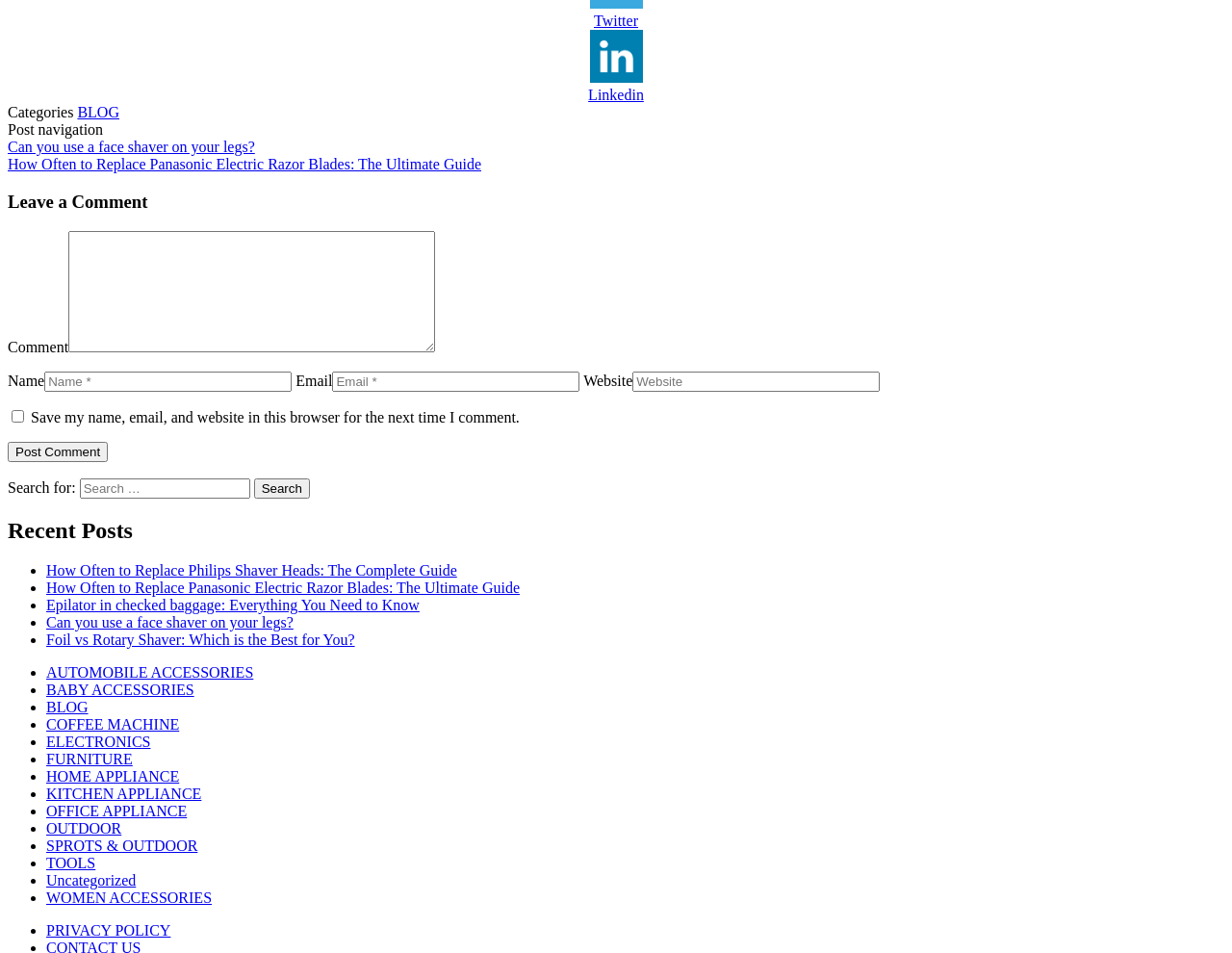Please find the bounding box coordinates of the element that you should click to achieve the following instruction: "Search for something". The coordinates should be presented as four float numbers between 0 and 1: [left, top, right, bottom].

[0.065, 0.502, 0.203, 0.523]